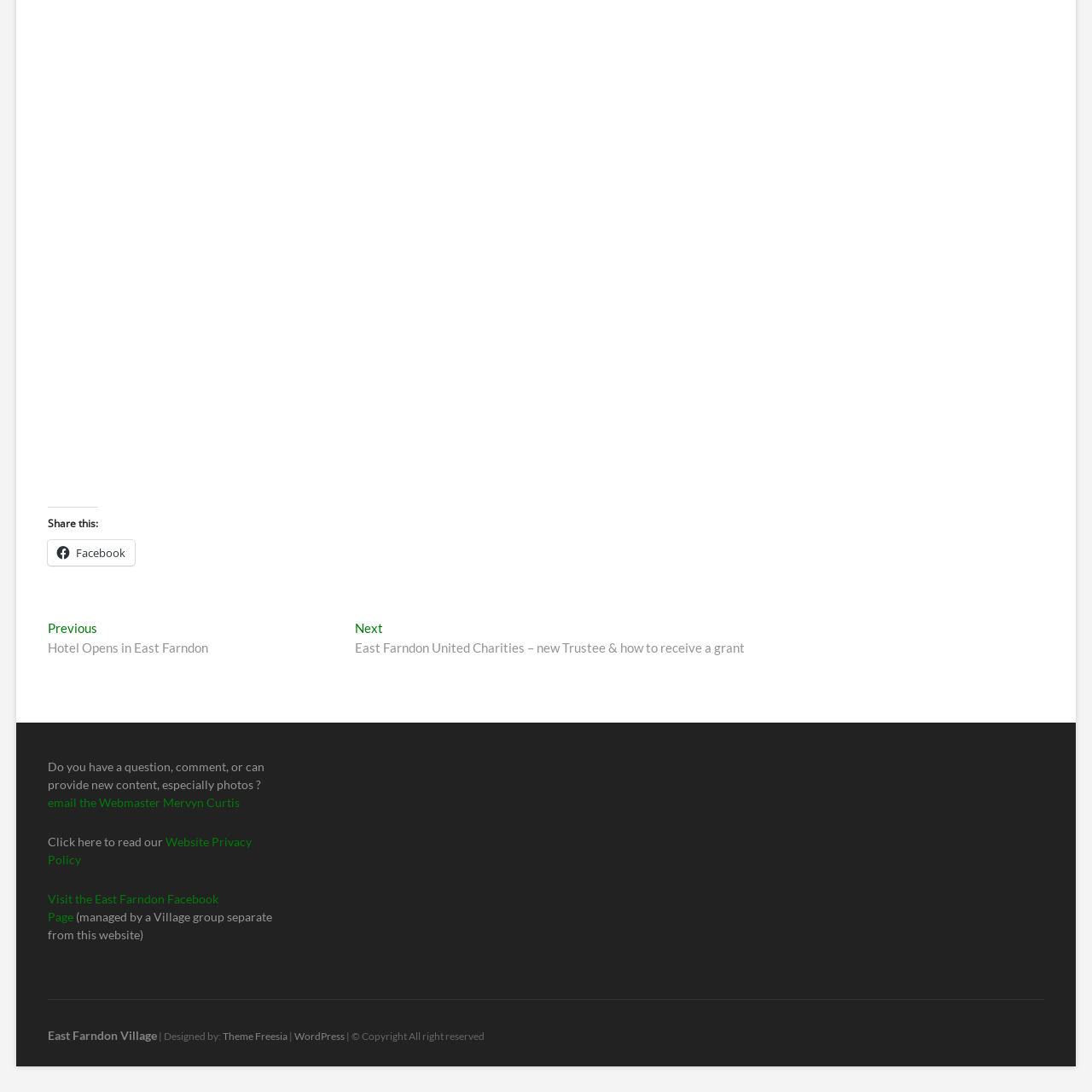Select the bounding box coordinates of the element I need to click to carry out the following instruction: "Email the Webmaster Mervyn Curtis".

[0.044, 0.728, 0.22, 0.741]